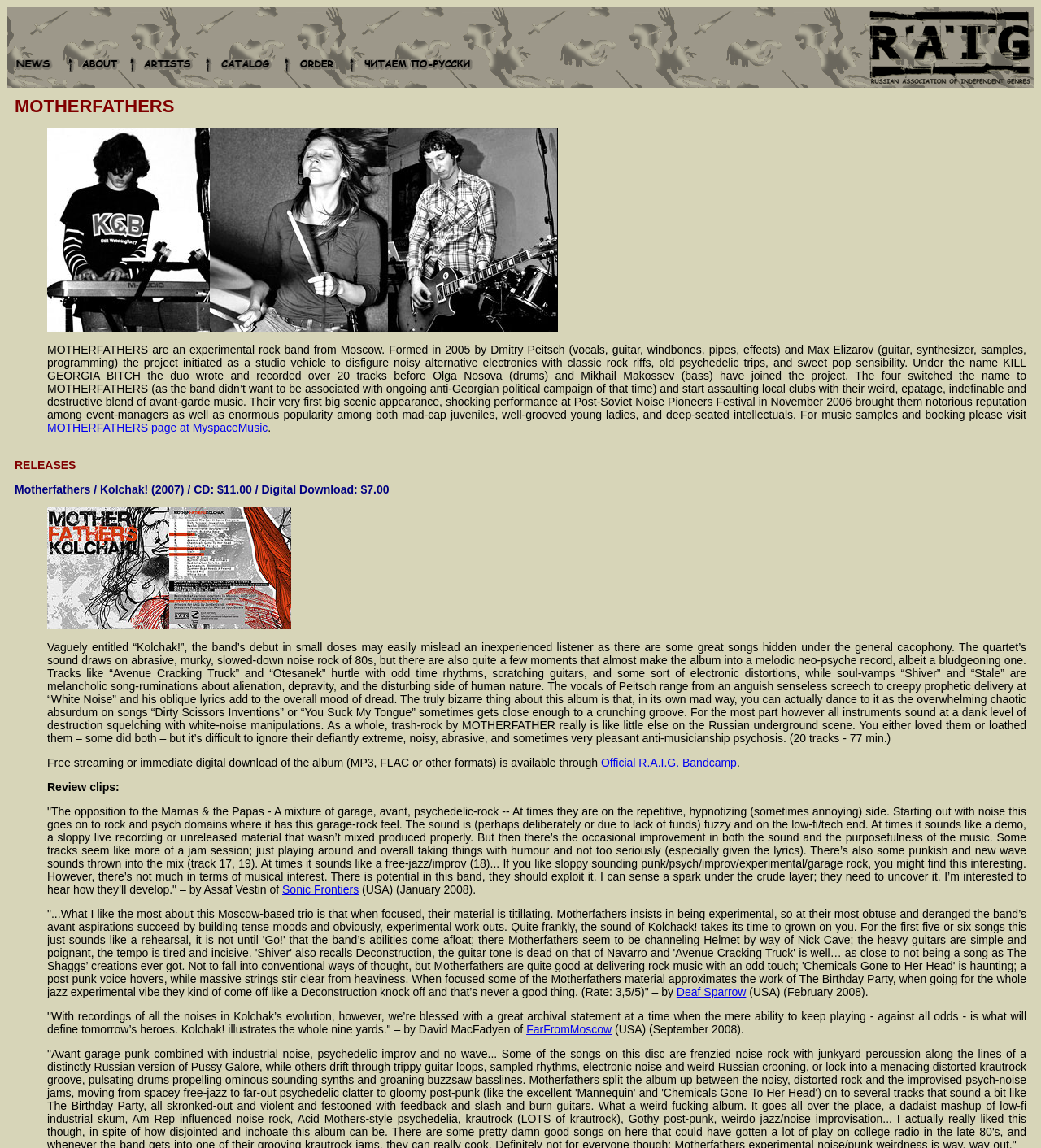Locate the bounding box coordinates of the clickable part needed for the task: "Click on the News link".

[0.006, 0.064, 0.066, 0.076]